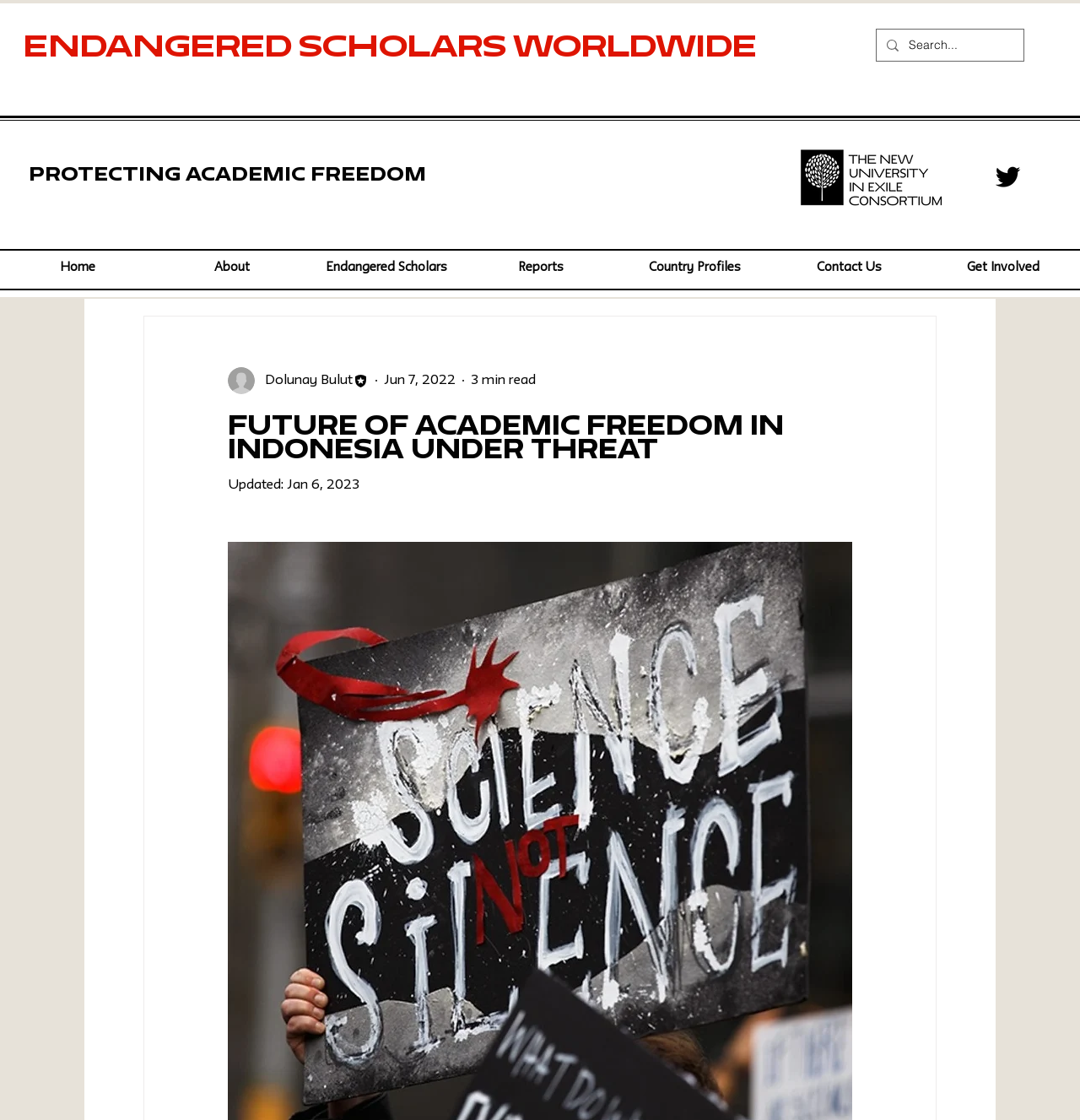What is the topic of the latest article?
Look at the image and answer the question using a single word or phrase.

Academic Freedom in Indonesia